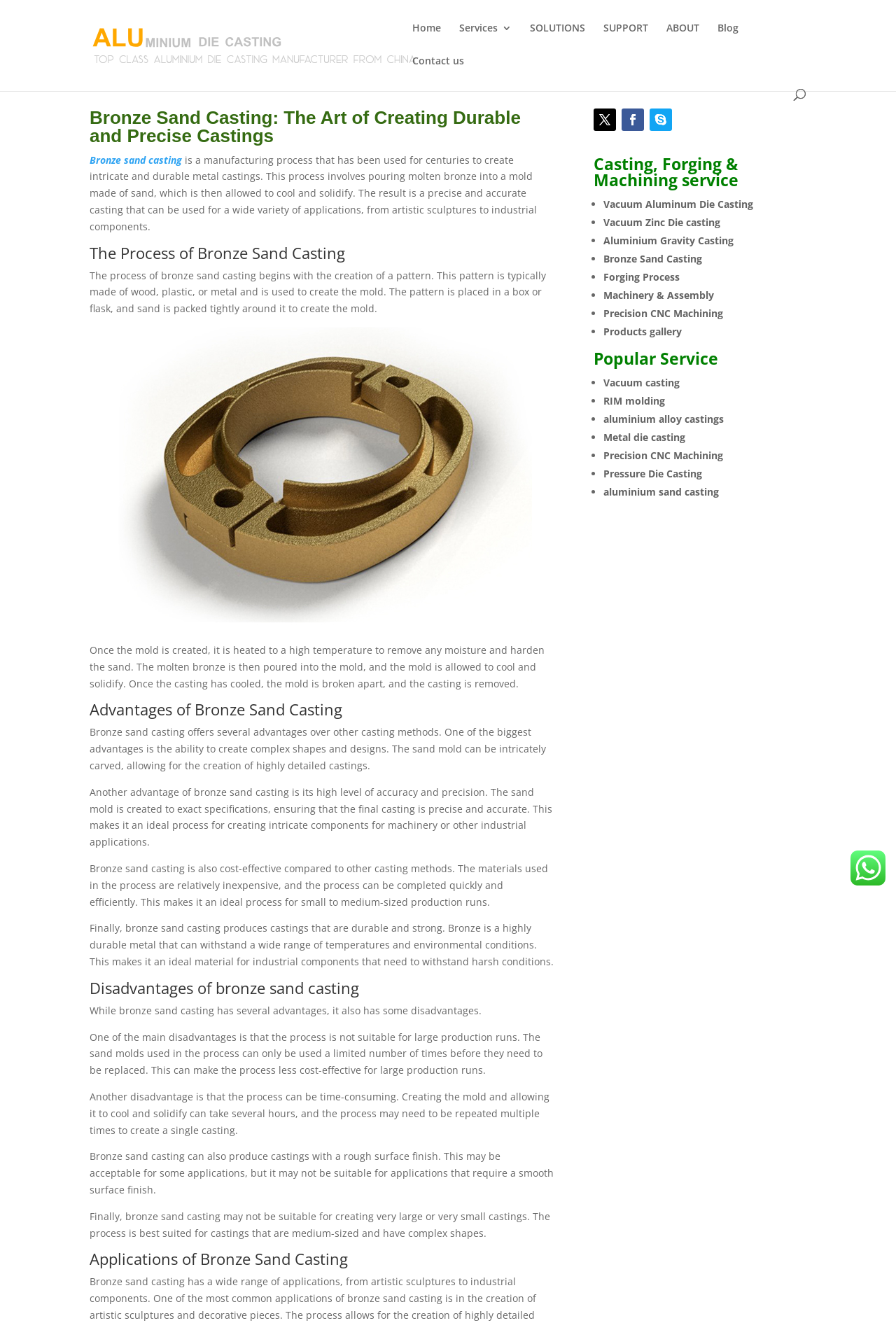Please provide a detailed answer to the question below by examining the image:
What are the services offered by the company?

According to the webpage, the company offers various services including casting, forging, and machining, which are listed under the 'Casting, Forging & Machining service' section.